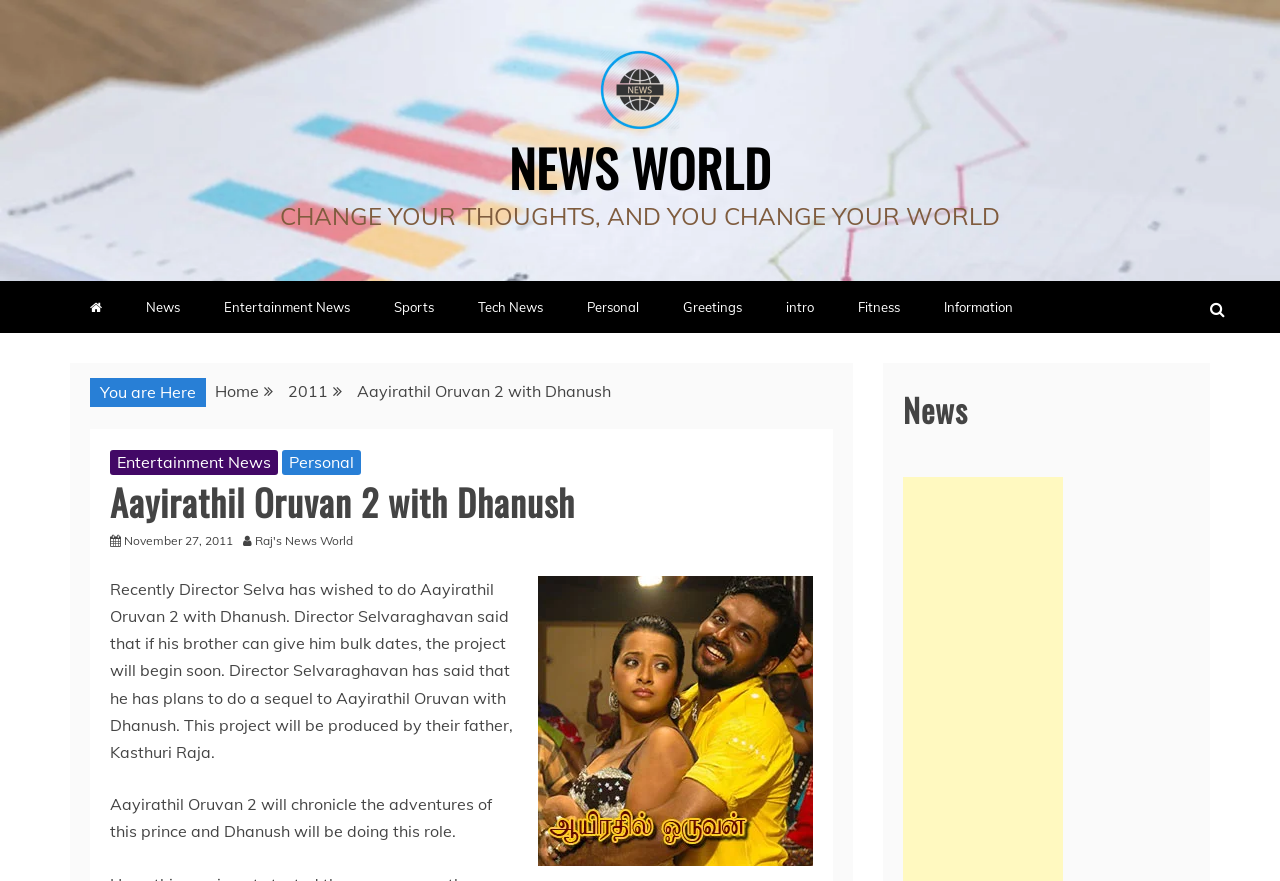Respond to the following question using a concise word or phrase: 
Who is the producer of the movie?

Kasthuri Raja